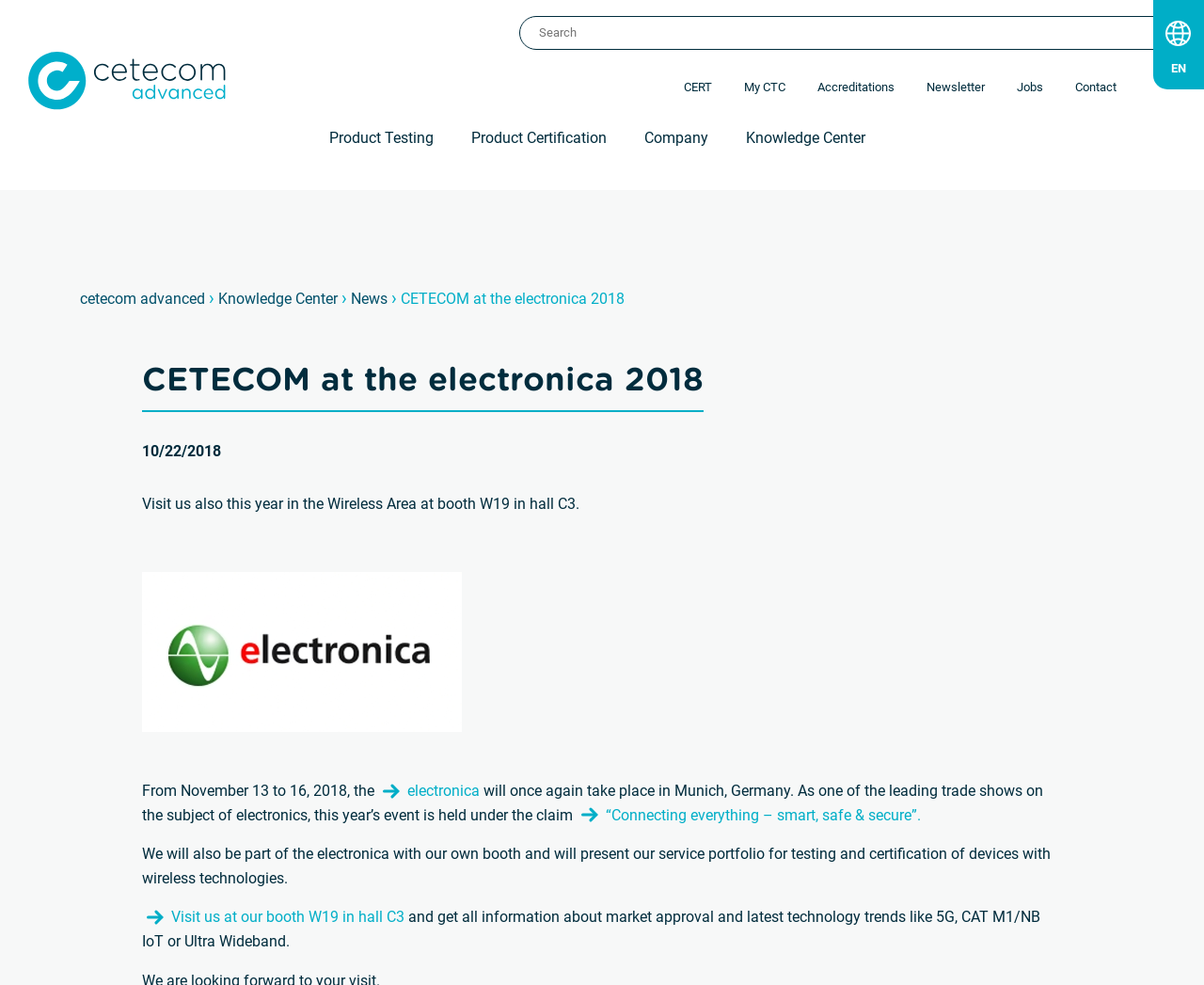Please find and give the text of the main heading on the webpage.

CETECOM at the electronica 2018